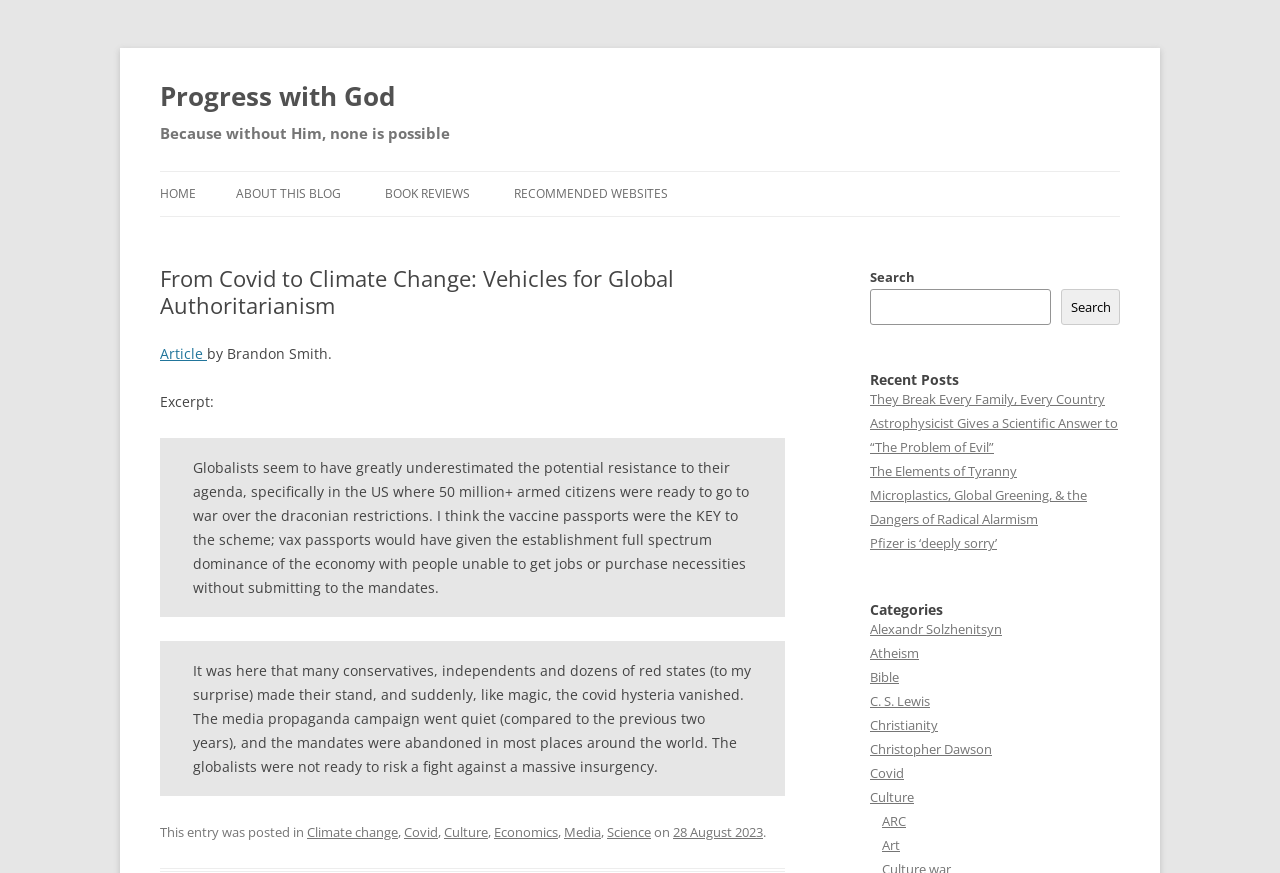What are the categories listed on the webpage? Examine the screenshot and reply using just one word or a brief phrase.

Alexandr Solzhenitsyn, Atheism, Bible, ...